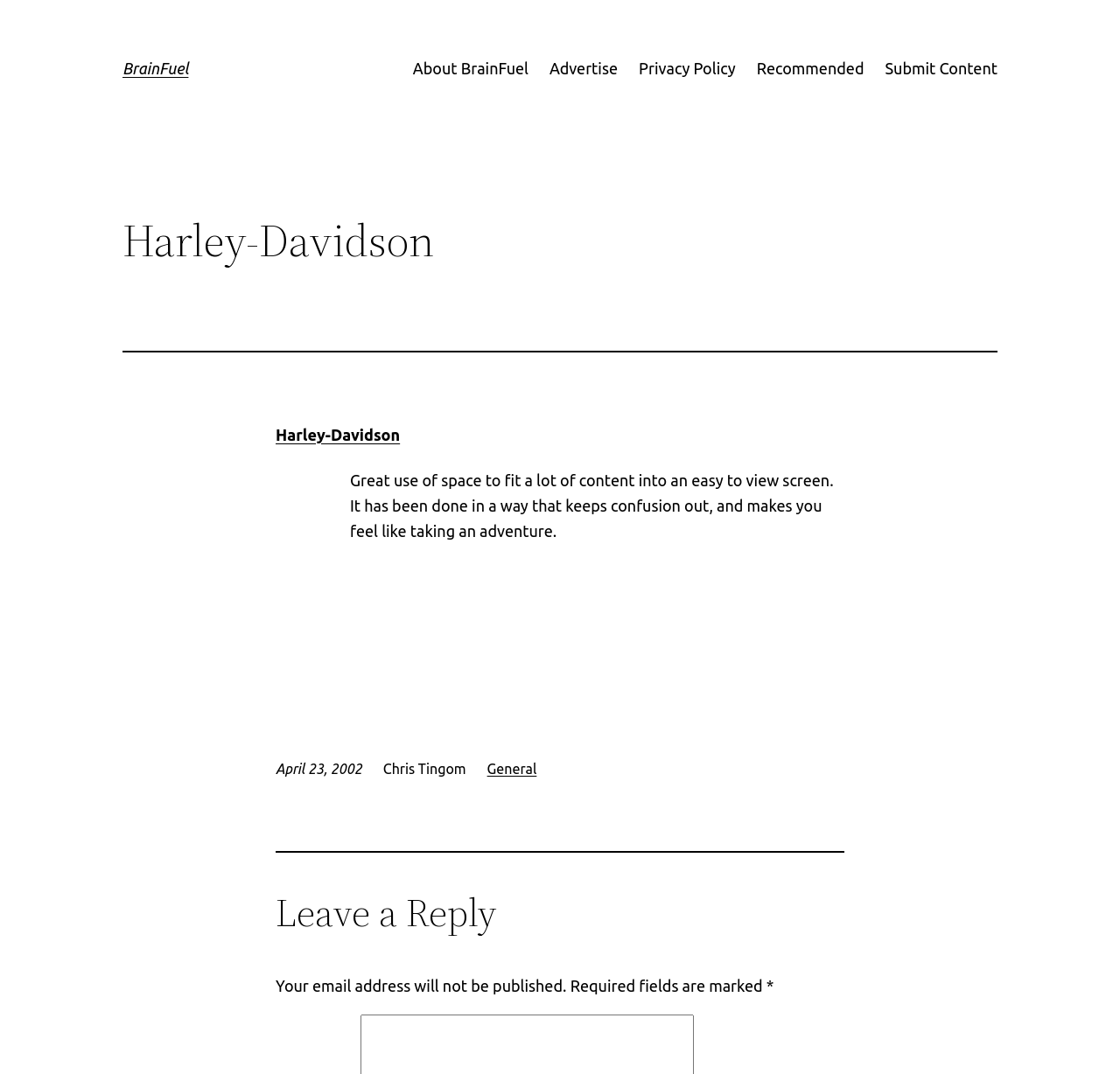Given the webpage screenshot, identify the bounding box of the UI element that matches this description: "aria-label="Advertisement" name="aswift_0" title="Advertisement"".

[0.05, 0.421, 0.312, 0.649]